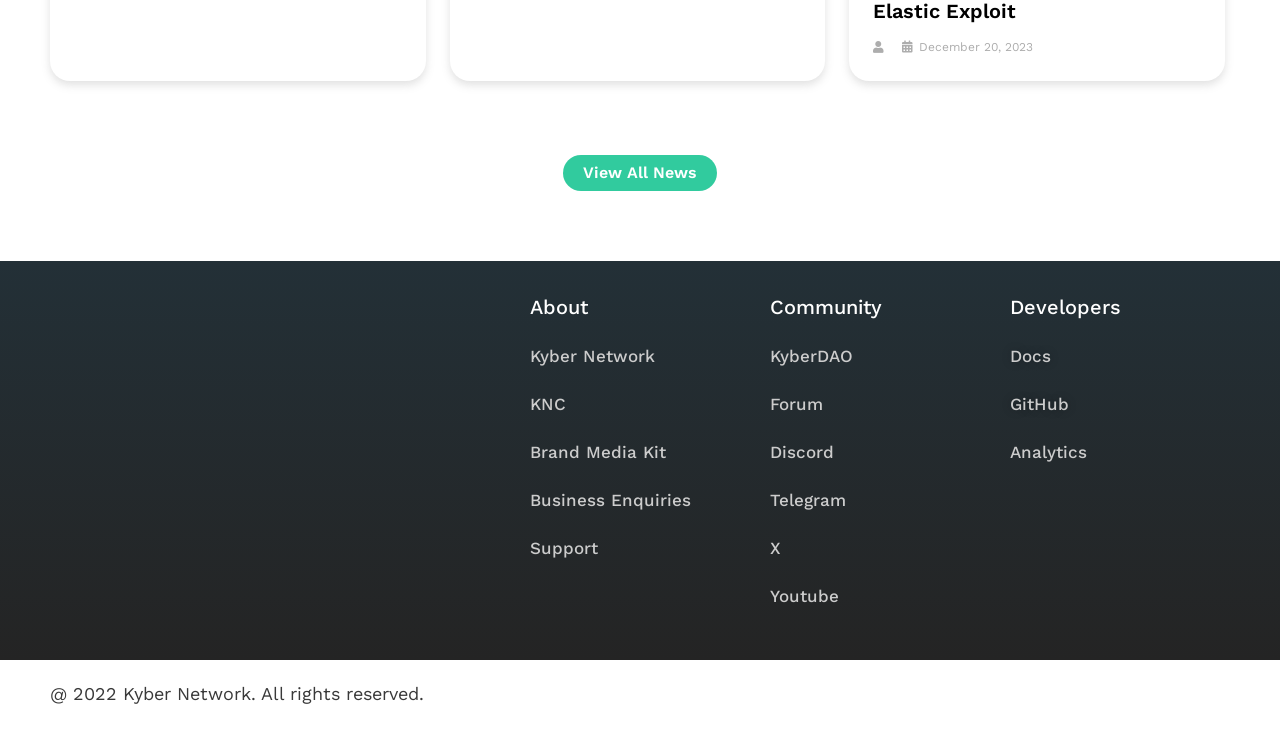Specify the bounding box coordinates of the area to click in order to follow the given instruction: "View all news."

[0.44, 0.212, 0.56, 0.261]